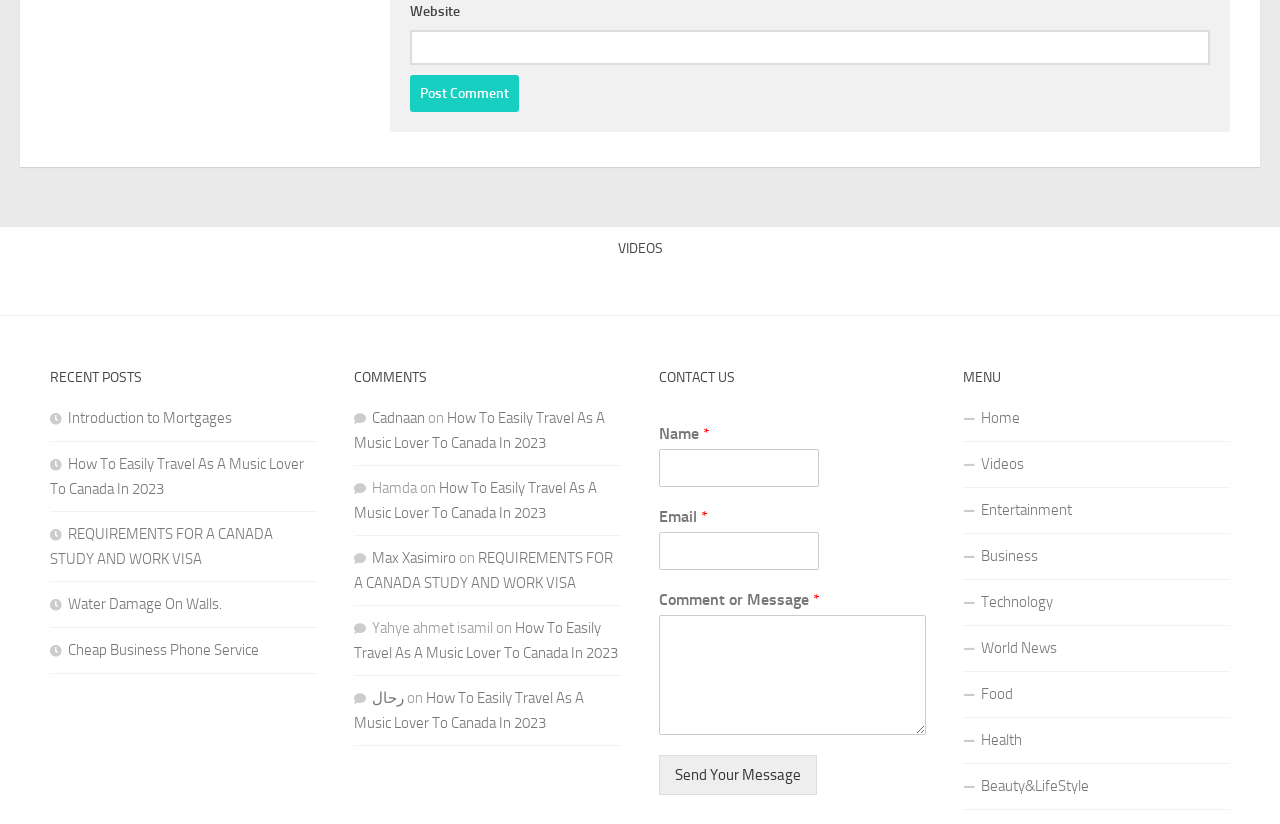From the given element description: "name="submit" value="Post Comment"", find the bounding box for the UI element. Provide the coordinates as four float numbers between 0 and 1, in the order [left, top, right, bottom].

[0.32, 0.092, 0.405, 0.137]